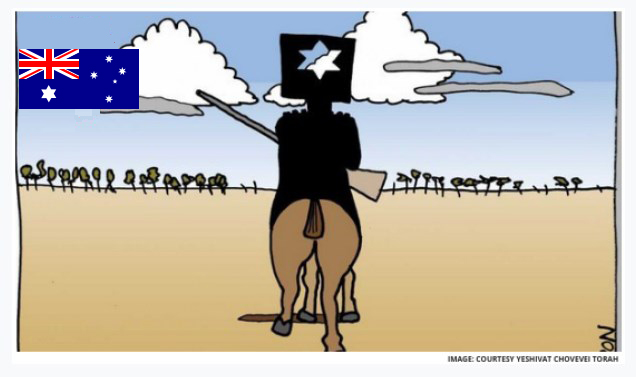Generate a detailed caption that describes the image.

This cartoon illustration captures a figure on horseback, oriented away from the viewer. The rider bears a distinctive square-shaped hat adorned with a star, symbolically representing a Jewish identity. In the background, a vast, open landscape can be seen, dotted with low shrubs and trees under a blue sky filled with clouds. Prominently featured in the top left corner is the Australian flag, emphasizing the cultural context of the piece. The illustration is likely a homage to the often complex and underrepresented narratives of Jewish Australians, particularly within the historical context discussed in conjunction with the Jewish contribution to Australian history. The image is credited to Yeshiat Chovevei Torah.